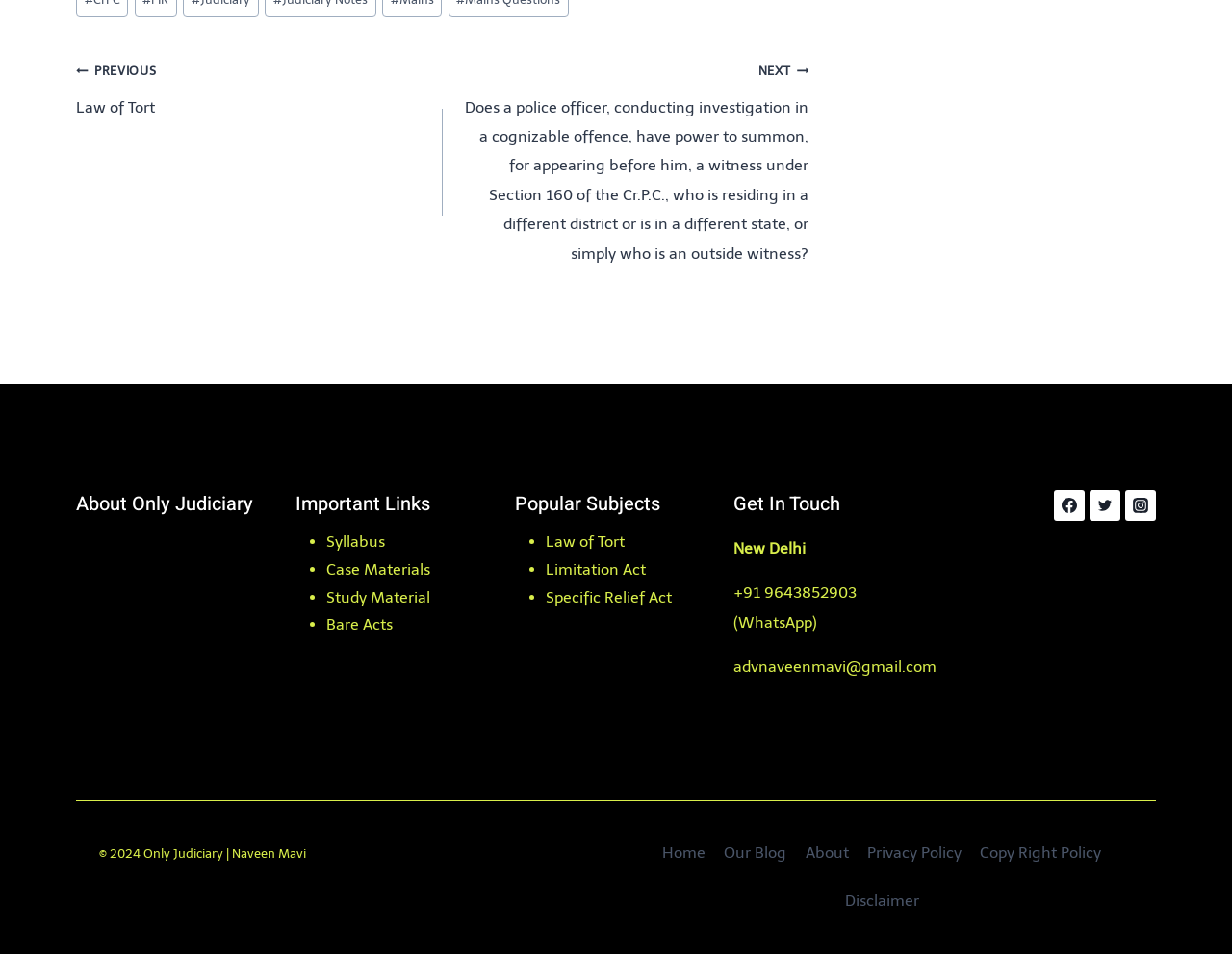Provide a short, one-word or phrase answer to the question below:
What social media platforms does the website have?

Facebook, Twitter, Instagram